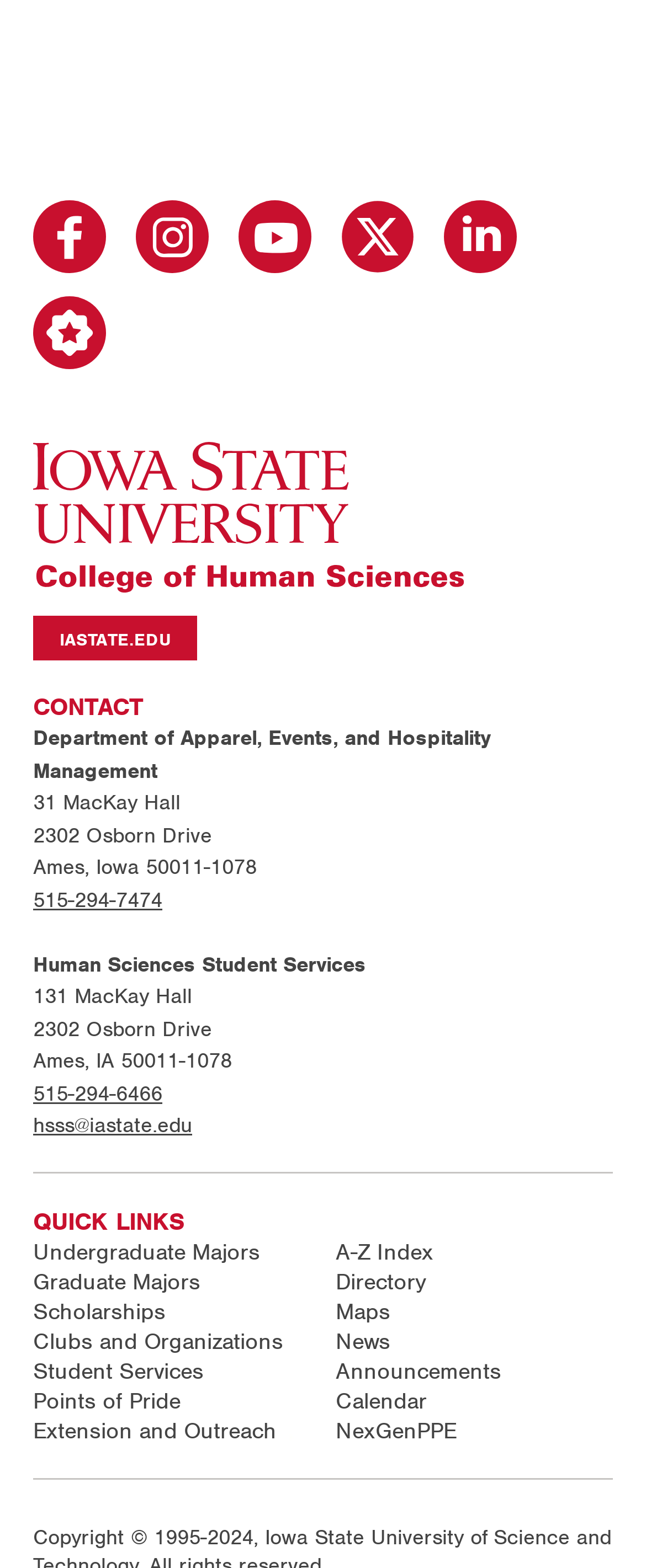How many quick links are there in the footer?
From the screenshot, provide a brief answer in one word or phrase.

12